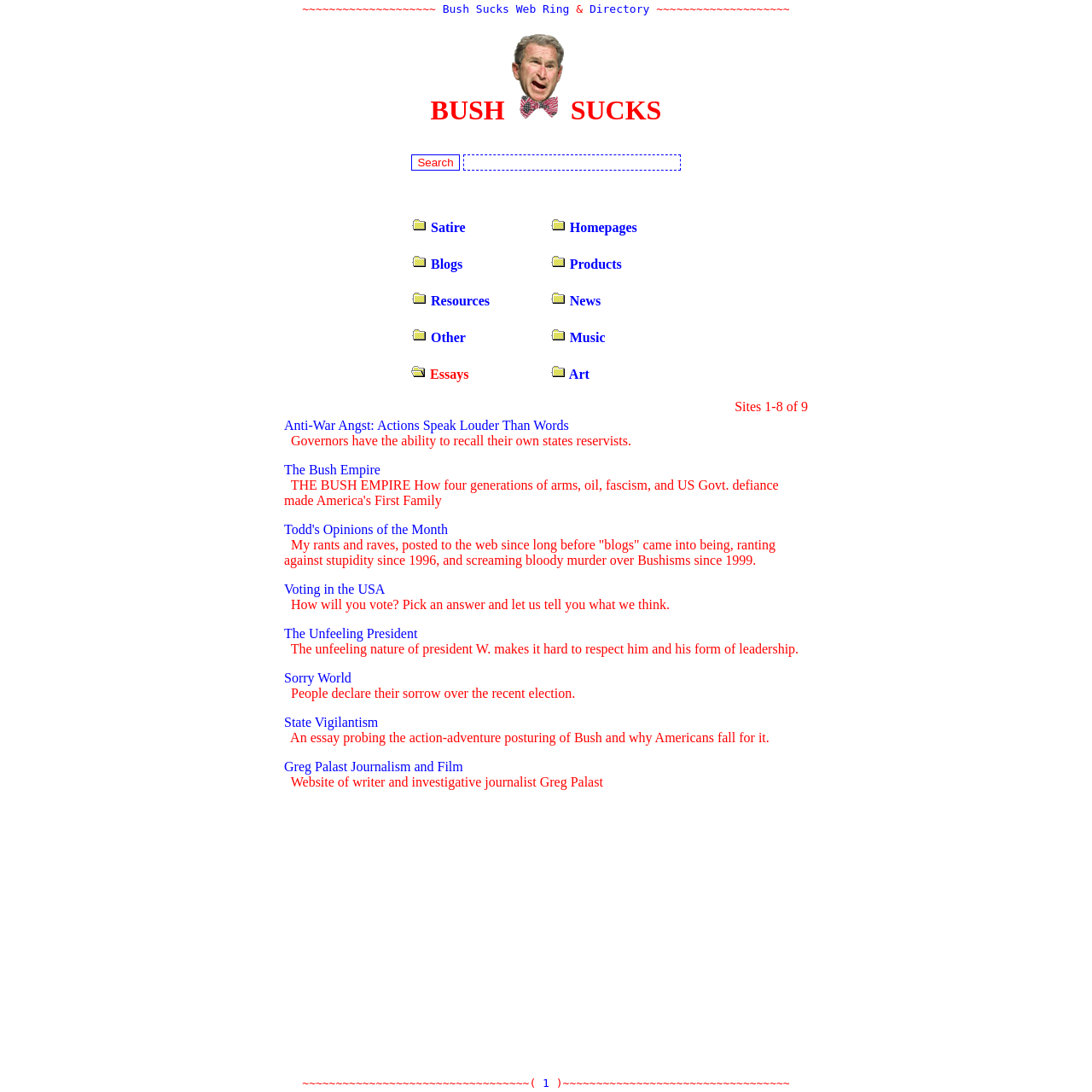Identify the bounding box coordinates for the element that needs to be clicked to fulfill this instruction: "Click on Anti-War Angst link". Provide the coordinates in the format of four float numbers between 0 and 1: [left, top, right, bottom].

[0.26, 0.383, 0.521, 0.396]